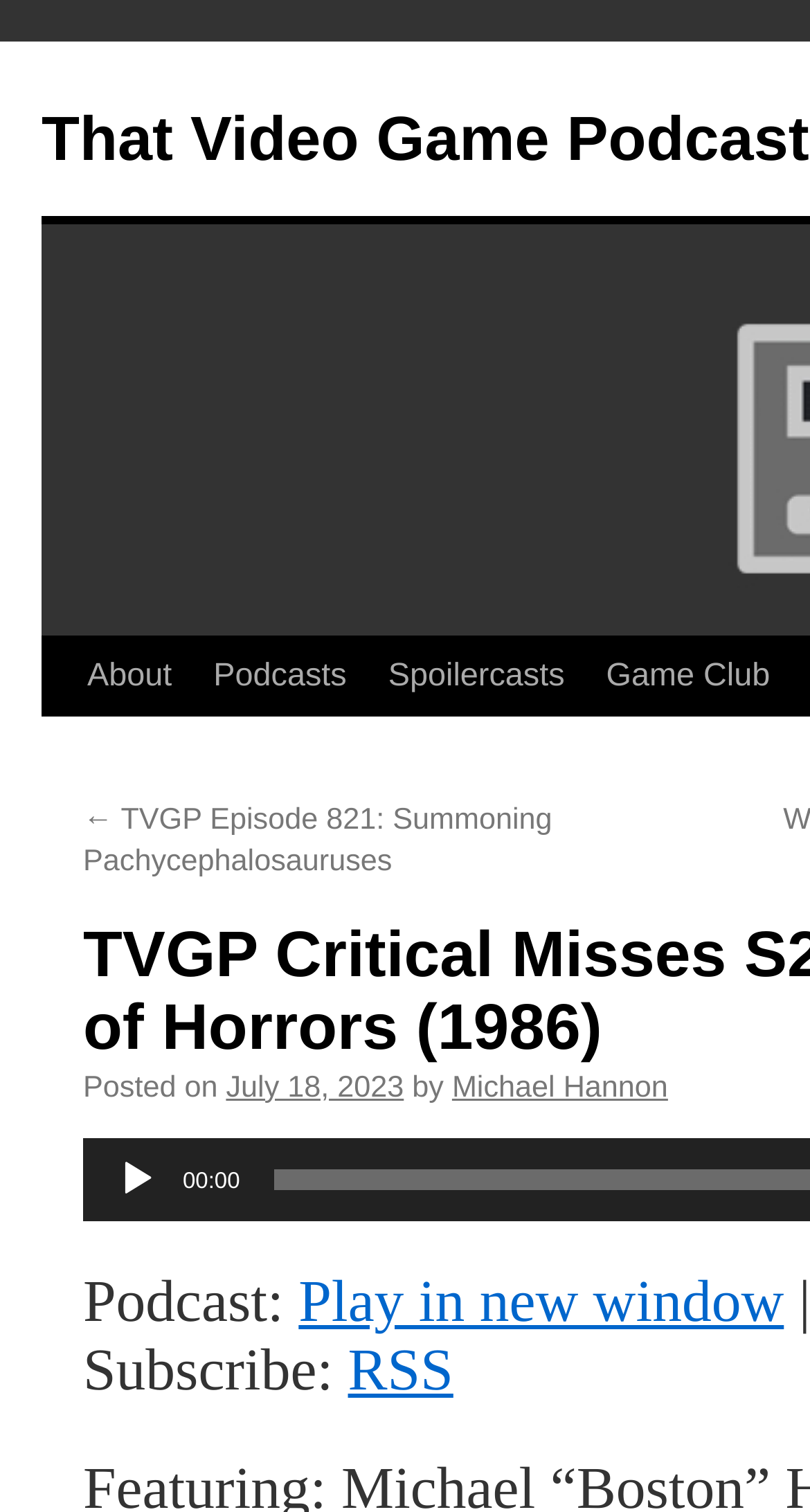Give a detailed account of the webpage, highlighting key information.

The webpage is about a podcast episode from "That Video Game Podcast" titled "TVGP Critical Misses S20E02: Little Shop of Horrors (1986)". At the top left, there is a link to the podcast's main page. Below it, there is a "Skip to content" link. 

To the right of the top section, there are four main navigation links: "About", "Podcasts", "Spoilercasts", and "Game Club". 

Below the navigation links, there is a section with a link to a previous episode, "TVGP Episode 821: Summoning Pachycephalosauruses", and some metadata about the current episode, including the posting date, "July 18, 2023", and the author, "Michael Hannon". 

The main content of the page is an audio player, which is located in the middle of the page. The audio player has a "Play" button and a timer that displays the current playback time. 

Below the audio player, there are two sections. The first section is labeled "Podcast" and has a link to play the podcast in a new window. The second section is labeled "Subscribe" and has a link to the podcast's RSS feed.